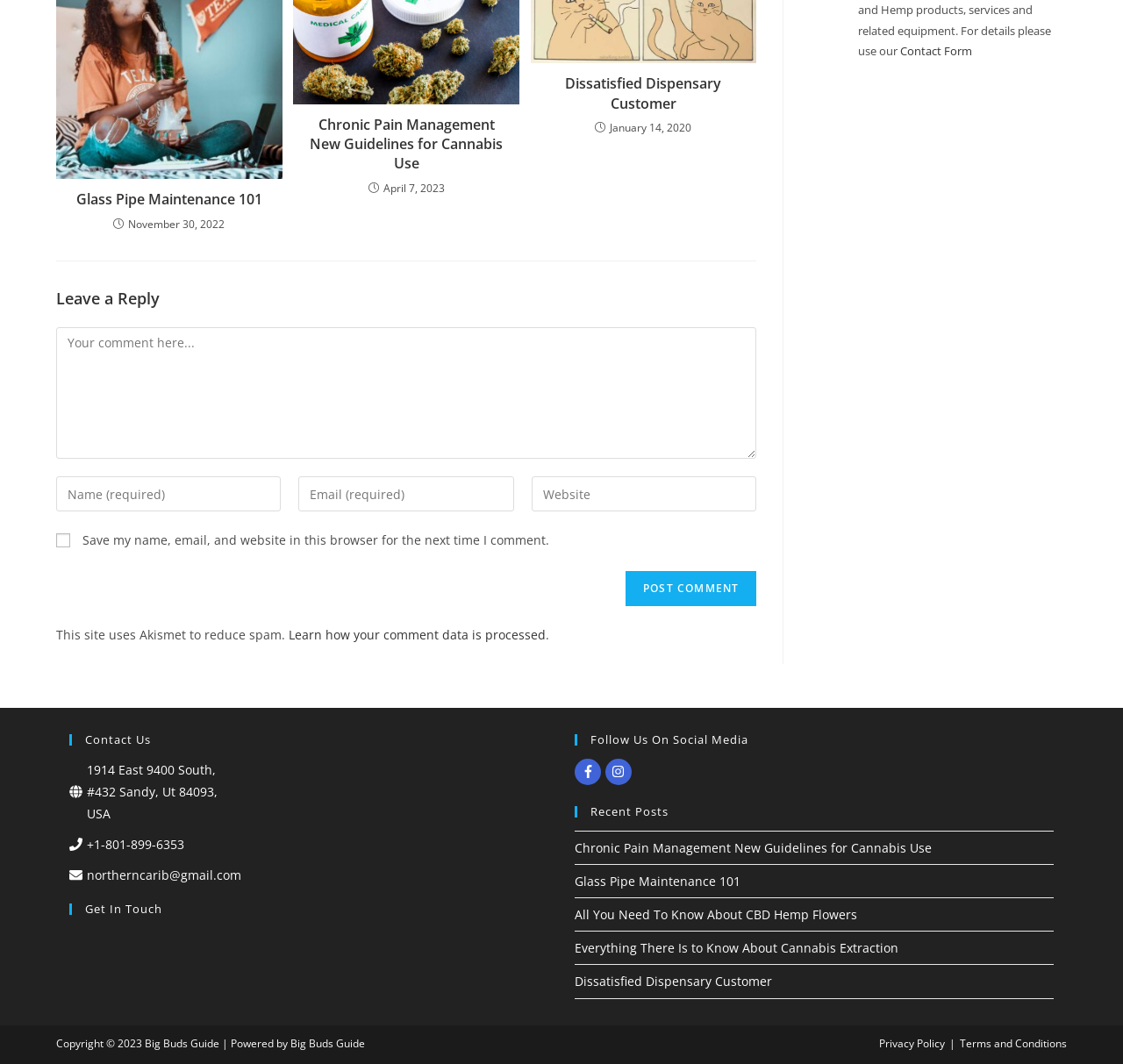Determine the bounding box coordinates for the UI element with the following description: "Privacy Policy". The coordinates should be four float numbers between 0 and 1, represented as [left, top, right, bottom].

[0.783, 0.973, 0.841, 0.987]